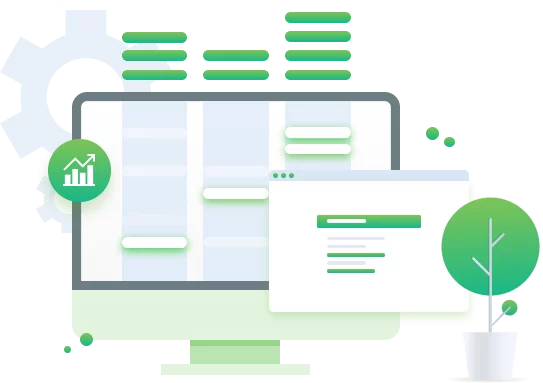What does the green plant symbolize?
Look at the screenshot and provide an in-depth answer.

The green plant in the image symbolizes growth and sustainability in the digital landscape, adding a touch of nature to the modern computer setup, which is a representation of MAXBURST Inc.'s mission to support small and medium enterprises in enhancing their online presence and driving business success.